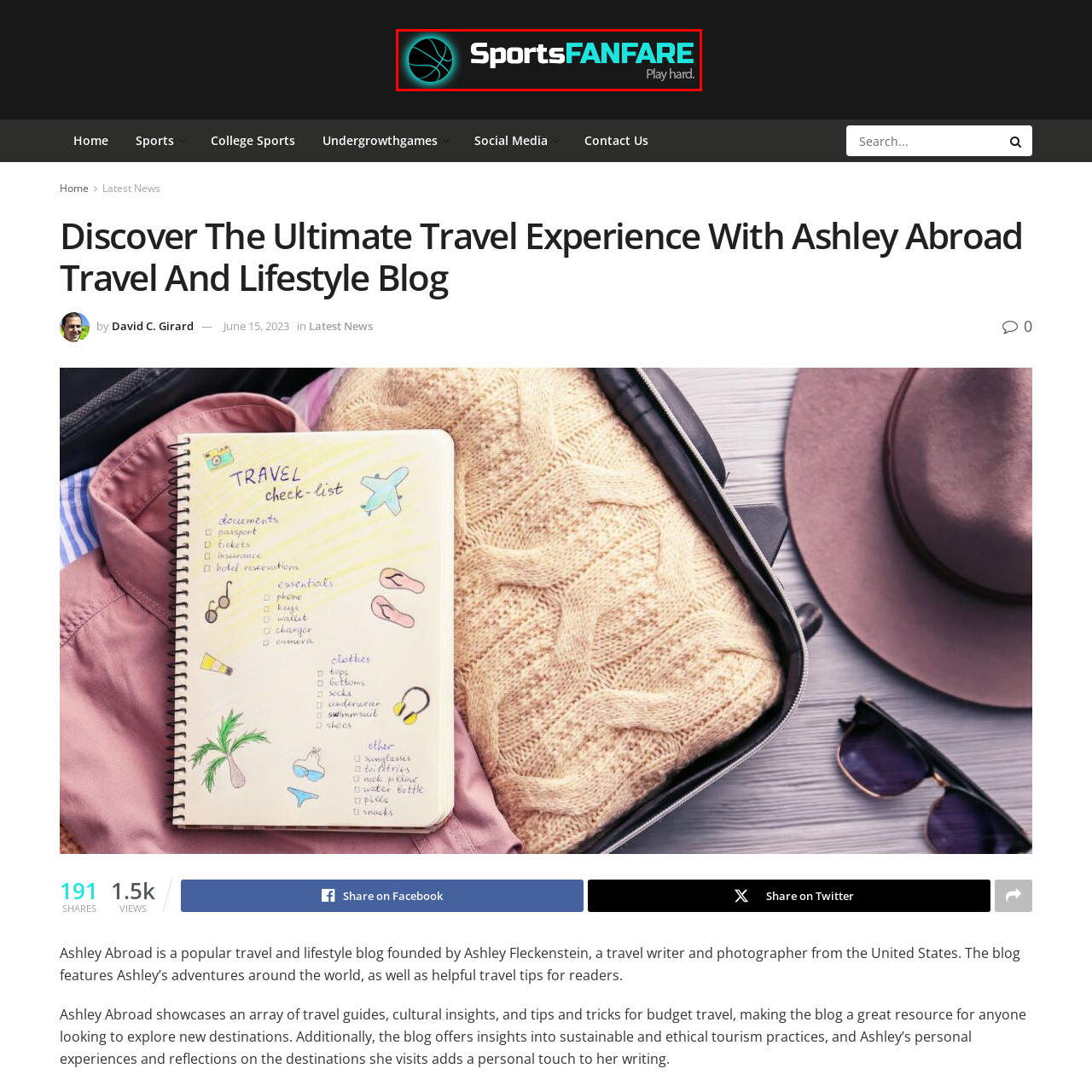What is the tagline of the brand?
Carefully analyze the image within the red bounding box and give a comprehensive response to the question using details from the image.

The tagline 'Play hard.' is displayed beneath the main title, which reinforces the brand's commitment to sportsmanship and an active lifestyle.